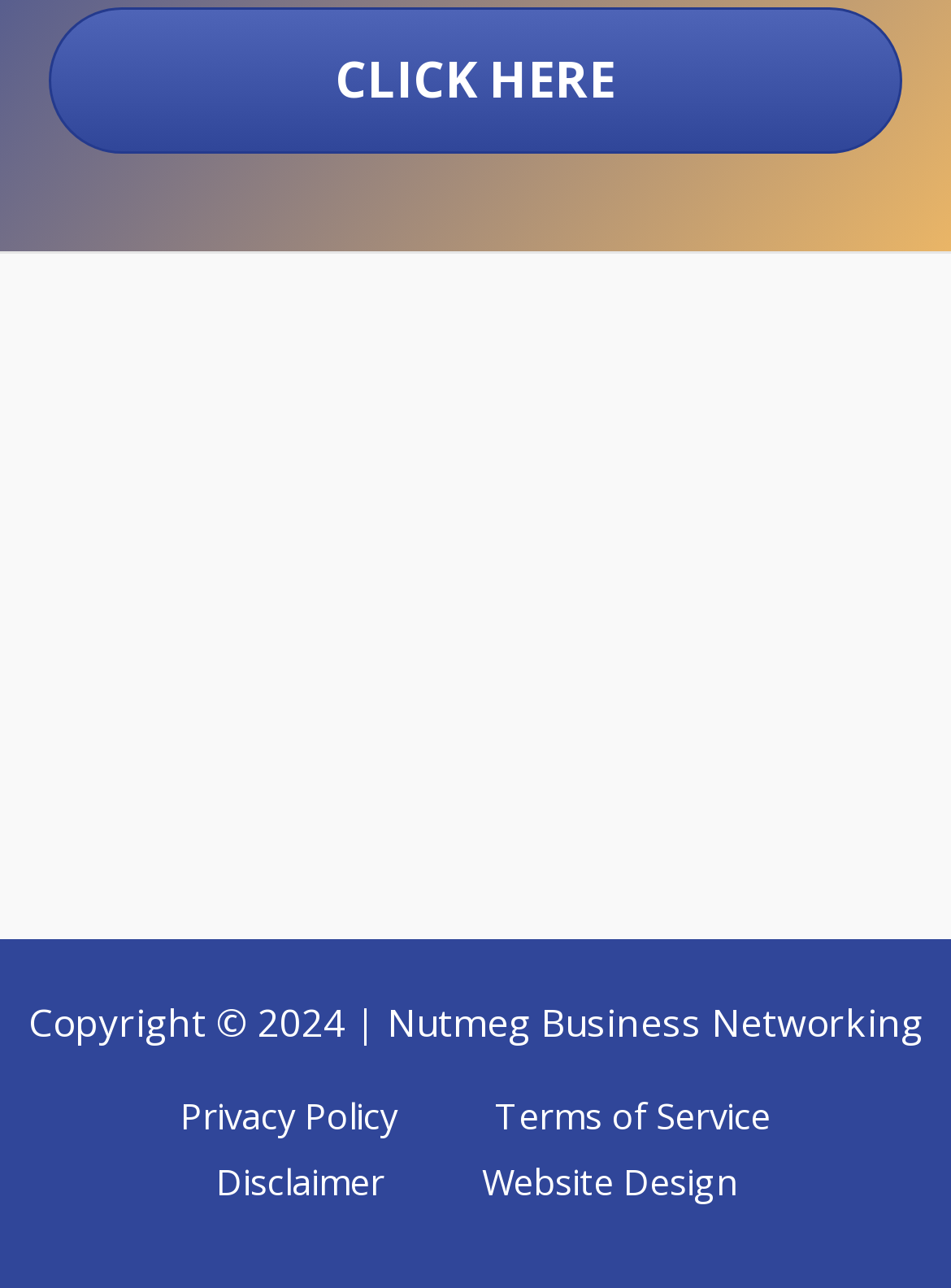What is the copyright year?
Refer to the image and provide a thorough answer to the question.

I found the copyright year by looking at the StaticText element with the text 'Copyright © 2024 | Nutmeg Business Networking'.